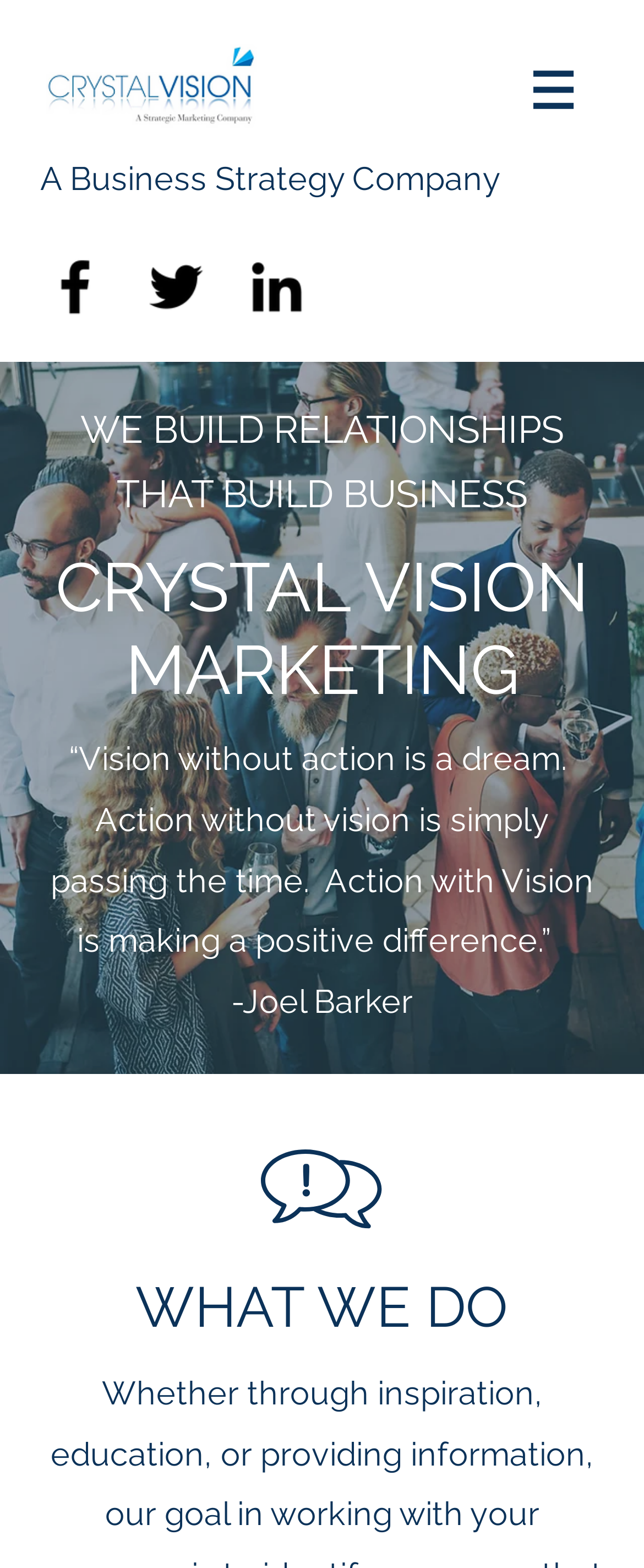Please answer the following question using a single word or phrase: 
How many social media links are there?

3